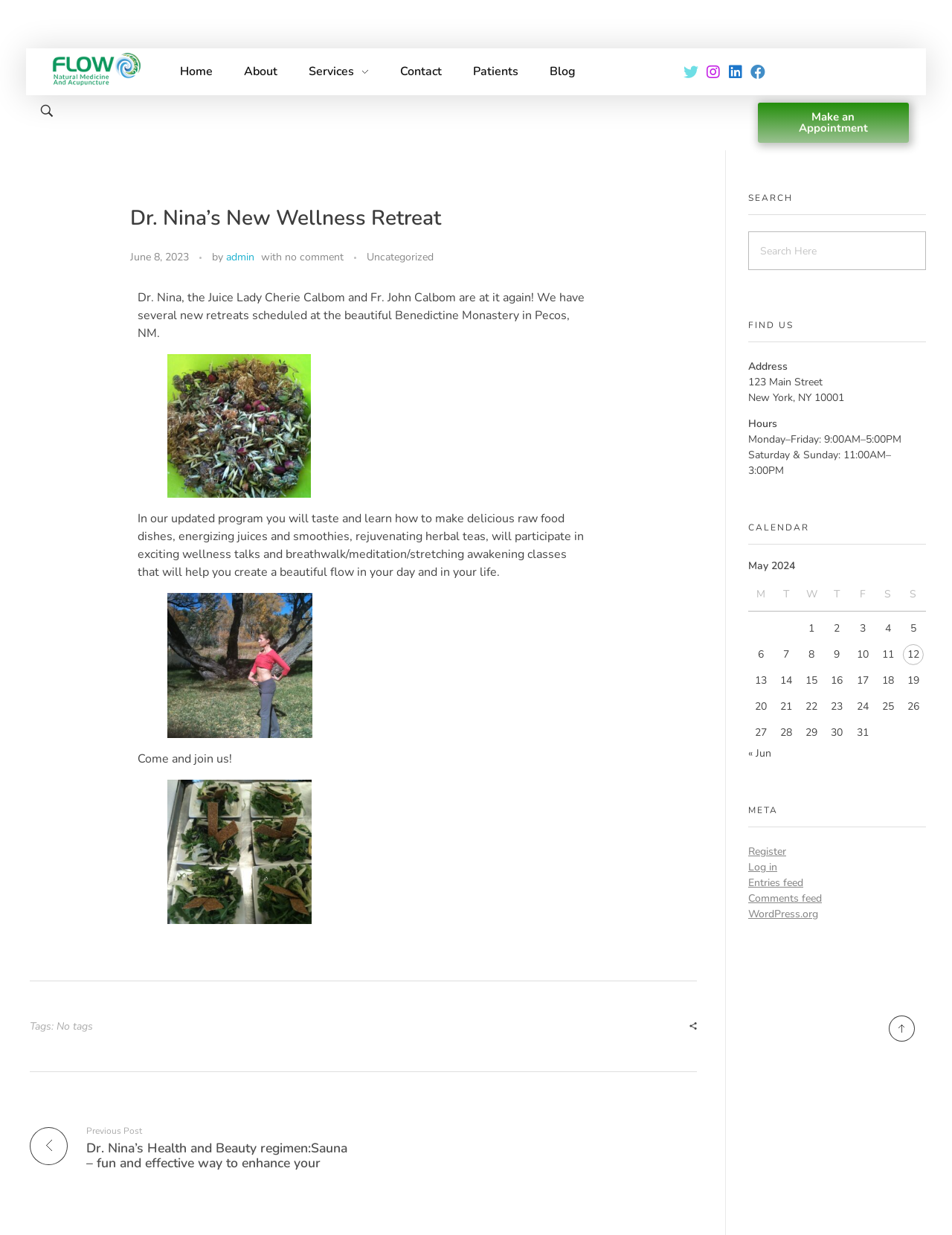Write an exhaustive caption that covers the webpage's main aspects.

This webpage is about Dr. Nina's New Wellness Retreat, with a focus on natural medicine. At the top, there is a logo image and a heading that reads "Natural Medicine". Below the logo, there is a navigation menu with links to "Home", "About", "Services", "Contact", "Patients", and "Blog". 

To the right of the navigation menu, there are social media links to Twitter, Instagram, LinkedIn, and Facebook. Below the navigation menu, there is a call-to-action button that reads "Make an Appointment". 

The main content of the webpage is divided into sections. The first section has a heading that reads "Dr. Nina's New Wellness Retreat" and a subheading that reads "June 8, 2023". Below the subheading, there is a paragraph of text that describes the retreat, followed by three figures or images. 

The next section has a heading that reads "SEARCH" and a search box where users can input their search queries. Below the search box, there is a section that reads "FIND US" with the address, hours of operation, and a calendar for May 2024. 

At the bottom of the webpage, there is a footer section with a link to a previous post, a section that reads "Tags: No tags", and a copyright notice.